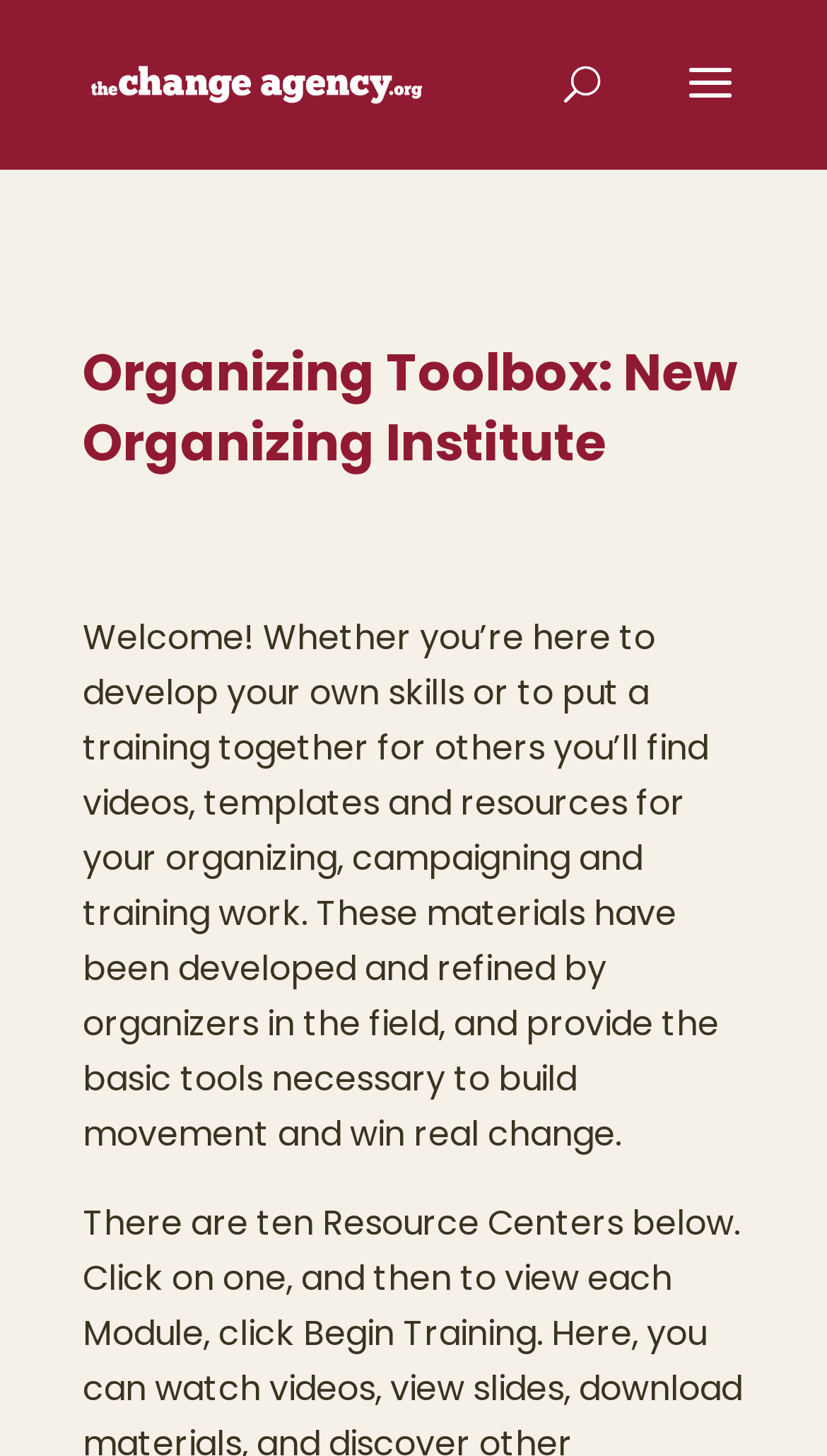Please find and provide the title of the webpage.

Organizing Toolbox: New Organizing Institute